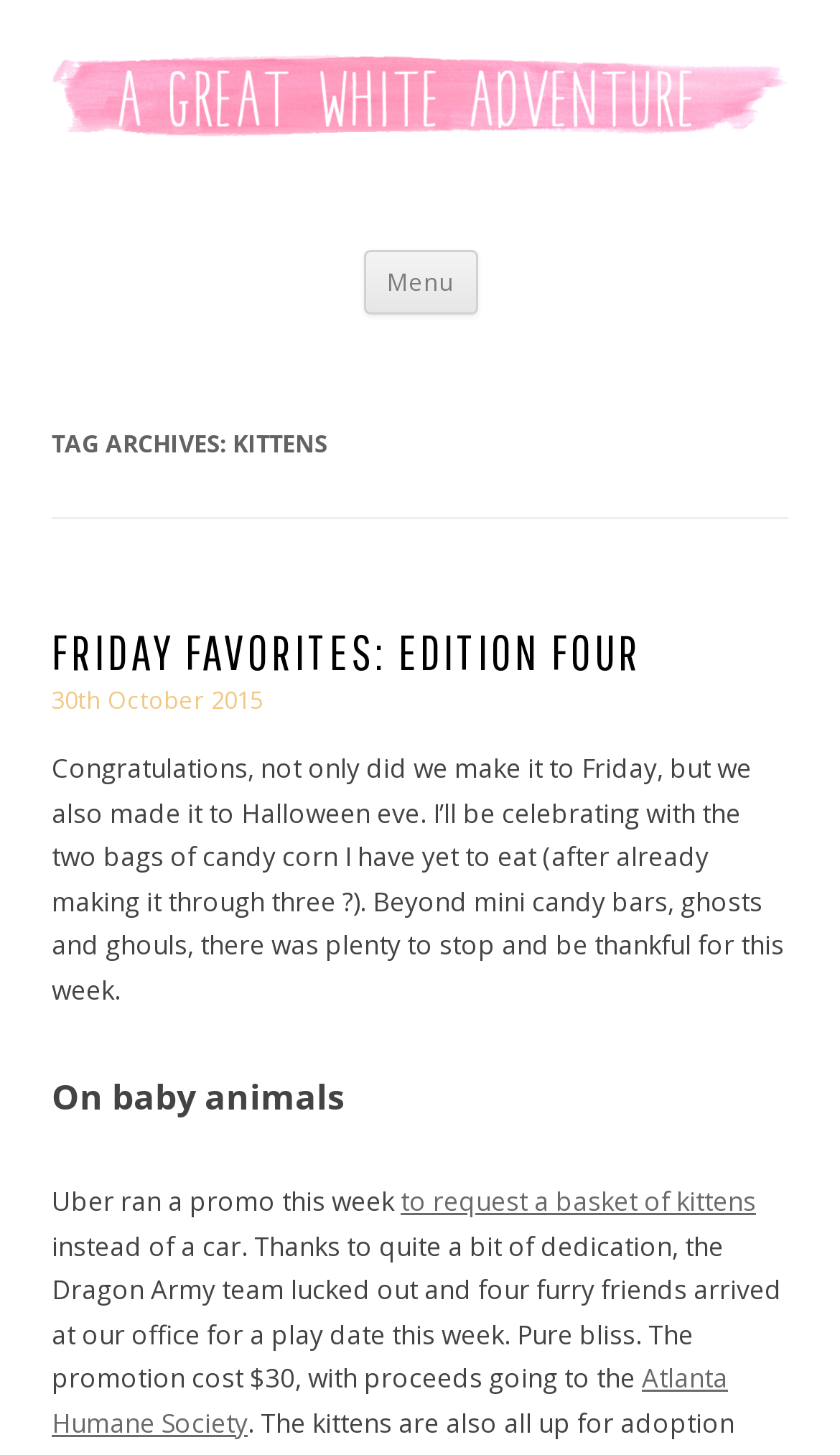Please answer the following query using a single word or phrase: 
What is the topic of the 'TAG ARCHIVES'?

KITTENS